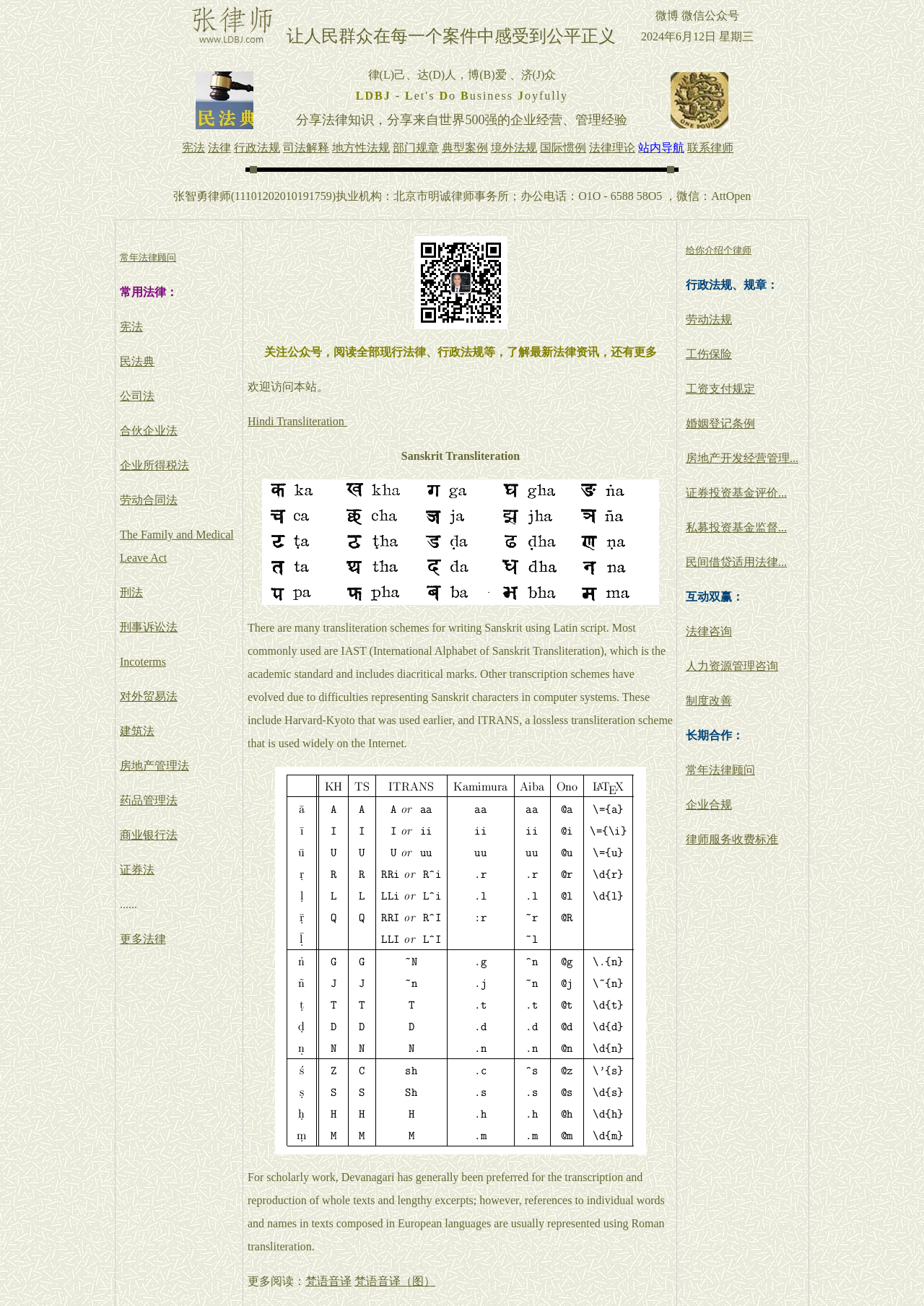Show me the bounding box coordinates of the clickable region to achieve the task as per the instruction: "visit the website".

[0.268, 0.291, 0.355, 0.301]